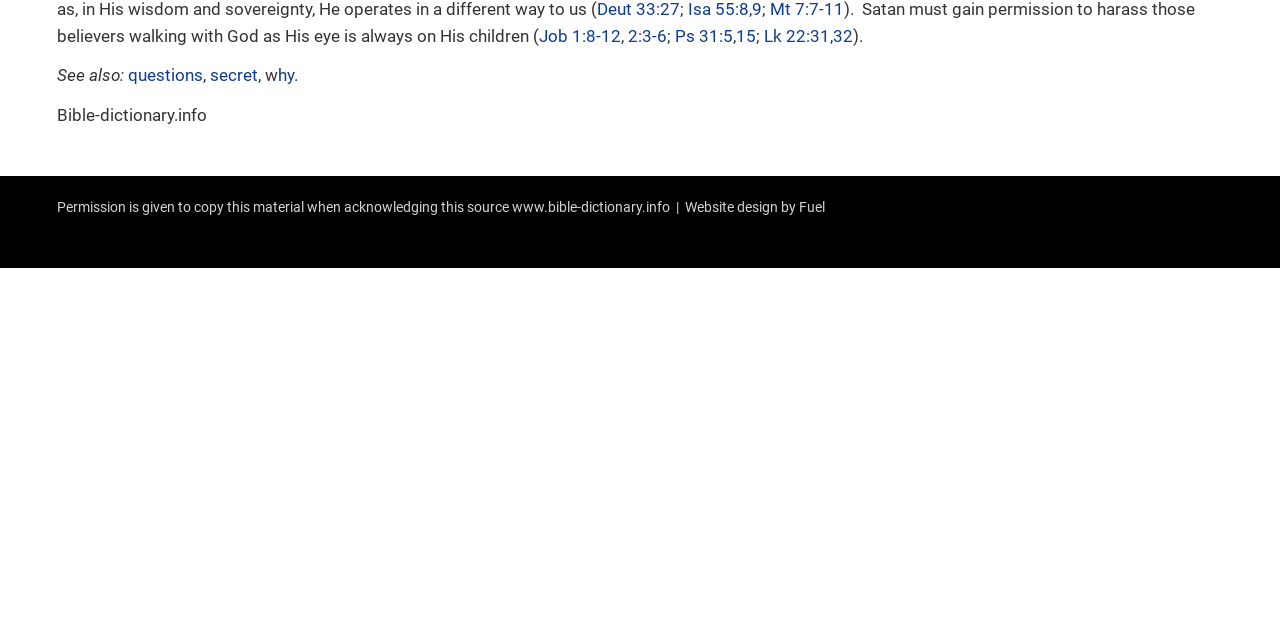Given the description "questions", determine the bounding box of the corresponding UI element.

[0.1, 0.102, 0.159, 0.133]